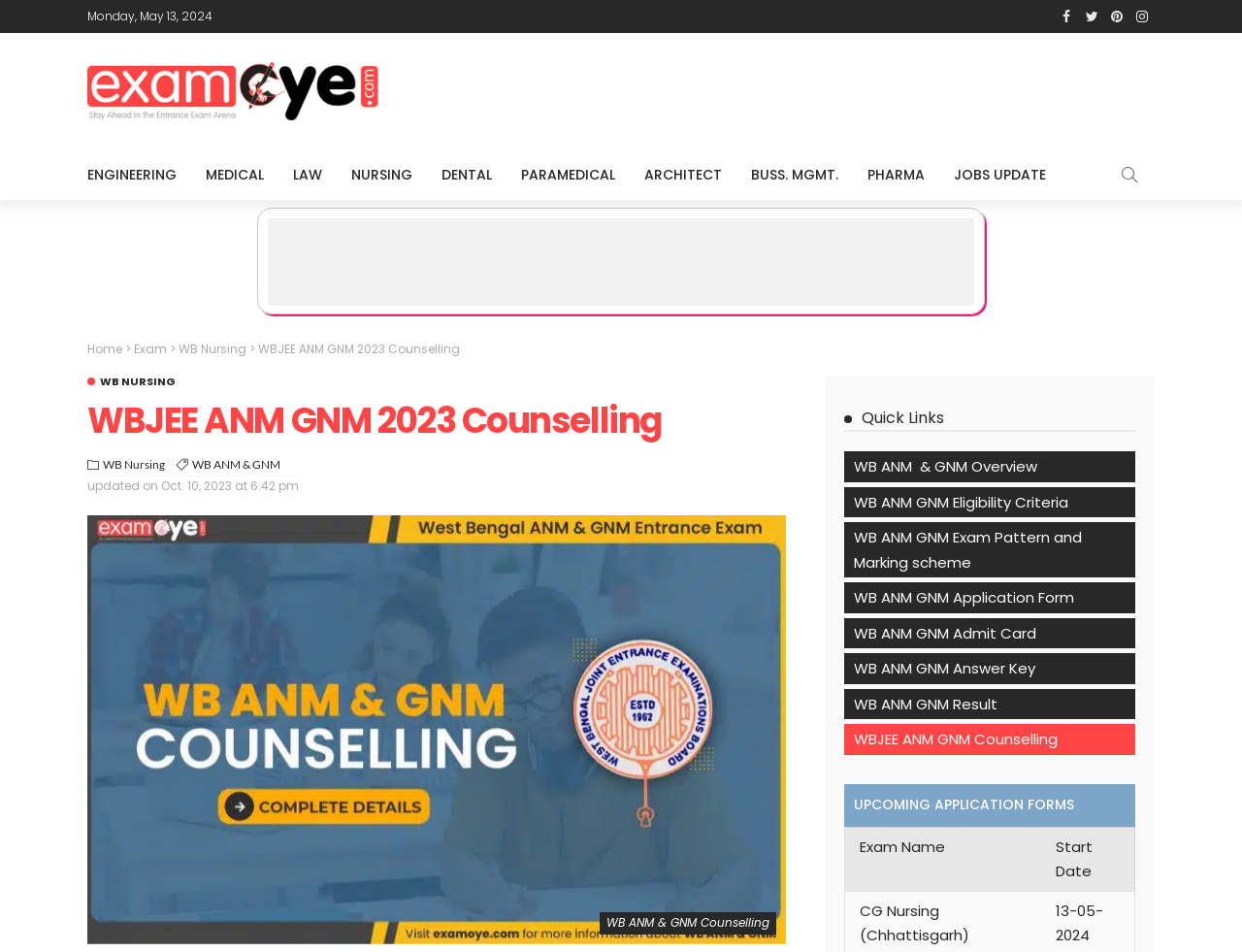Identify the bounding box coordinates of the clickable section necessary to follow the following instruction: "Open the WB ANM GNM Counselling link". The coordinates should be presented as four float numbers from 0 to 1, i.e., [left, top, right, bottom].

[0.688, 0.766, 0.852, 0.787]